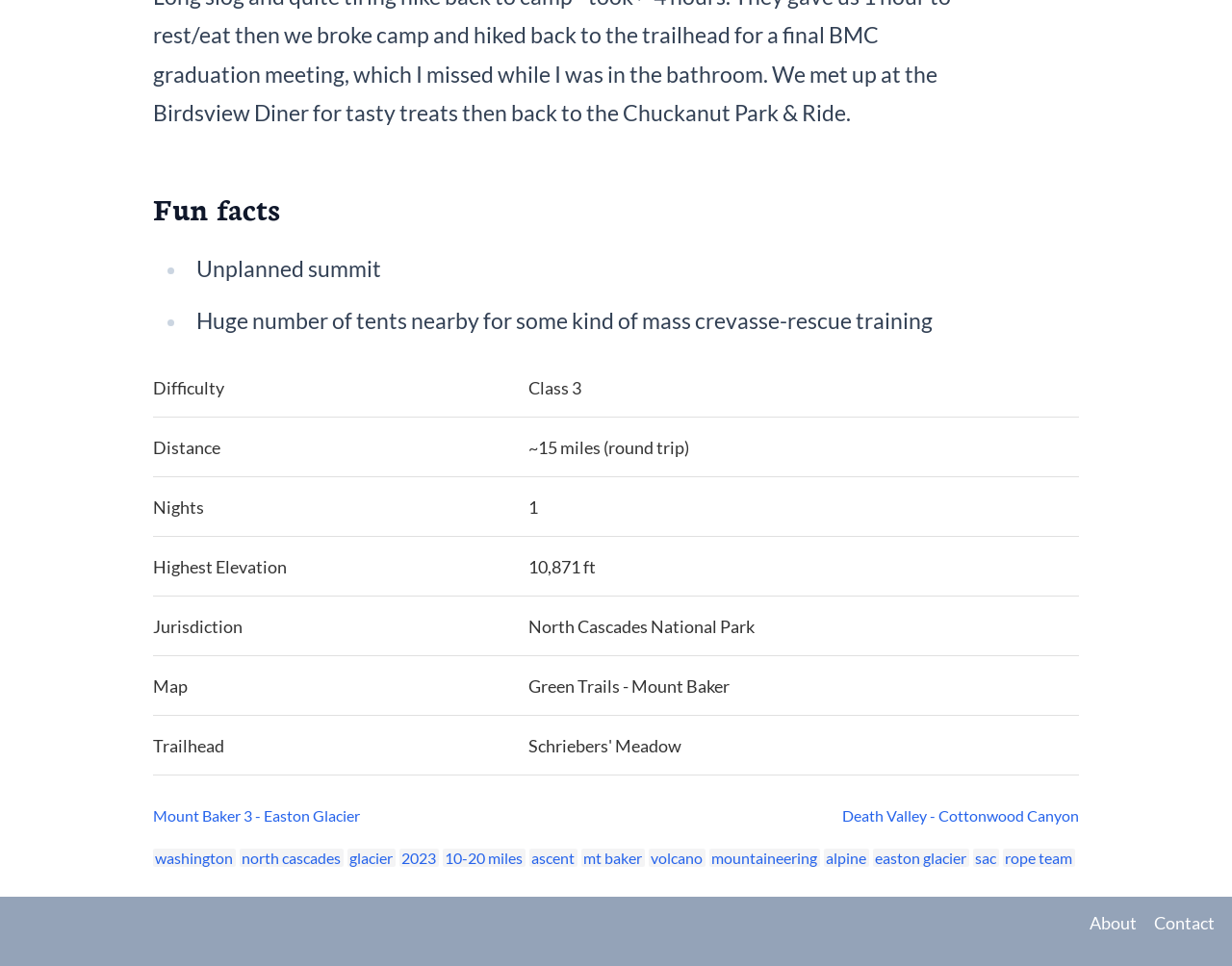Please reply to the following question with a single word or a short phrase:
What is the name of the glacier?

Easton Glacier